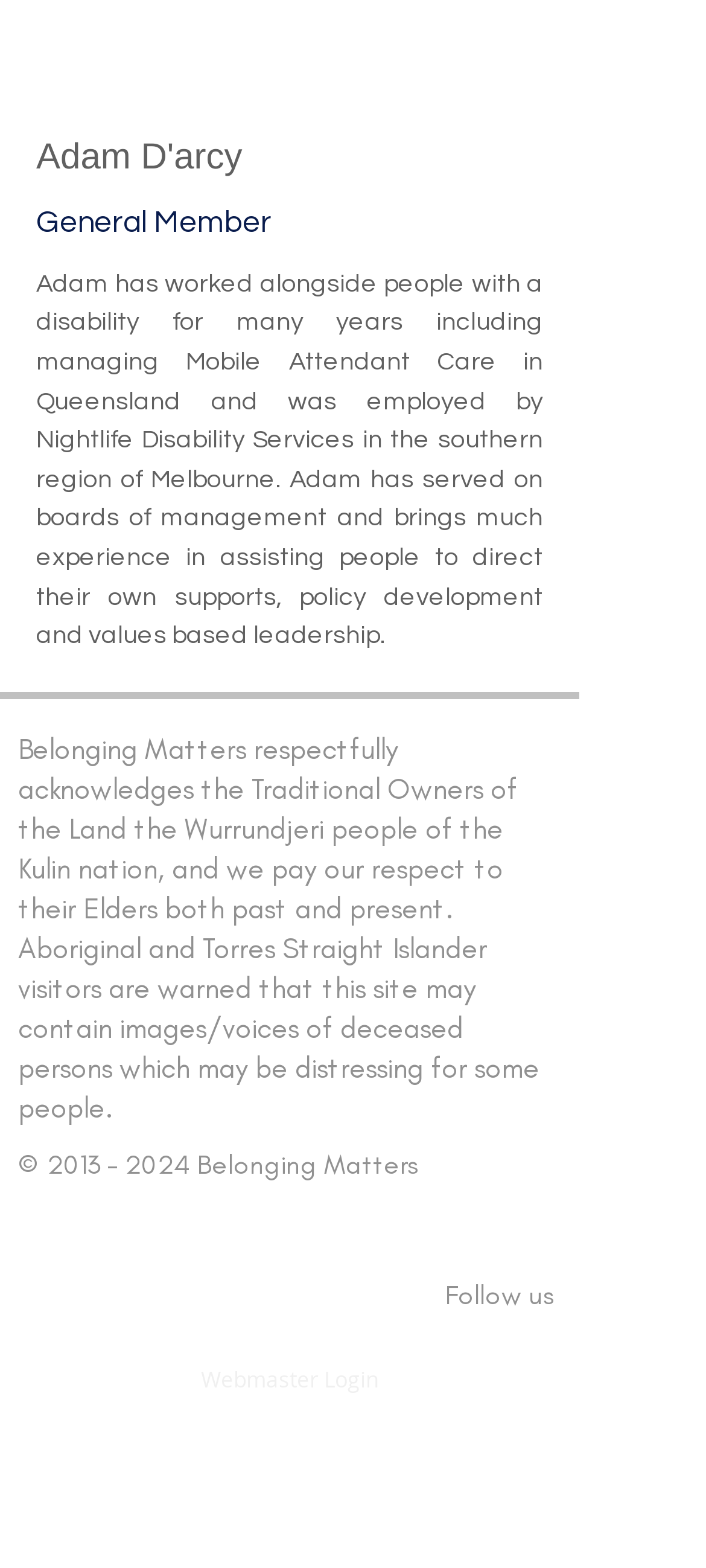Provide the bounding box coordinates for the UI element that is described by this text: "Ruth". The coordinates should be in the form of four float numbers between 0 and 1: [left, top, right, bottom].

None